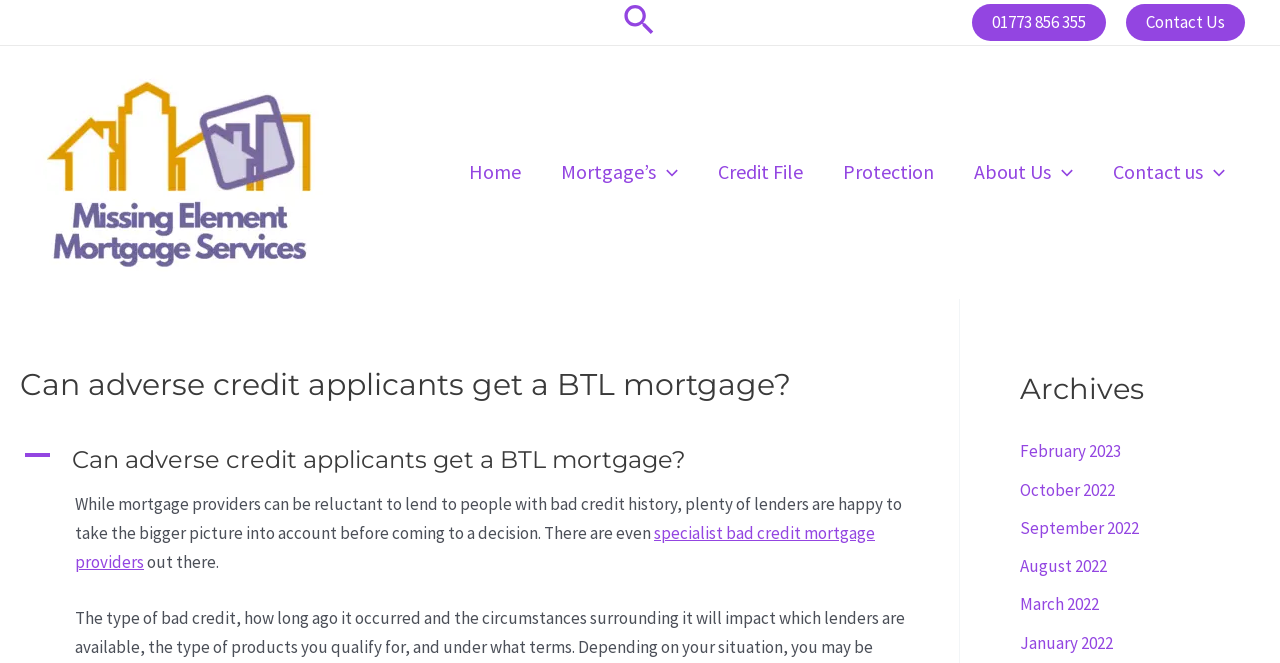Kindly respond to the following question with a single word or a brief phrase: 
What type of mortgage providers are mentioned in the article?

specialist bad credit mortgage providers